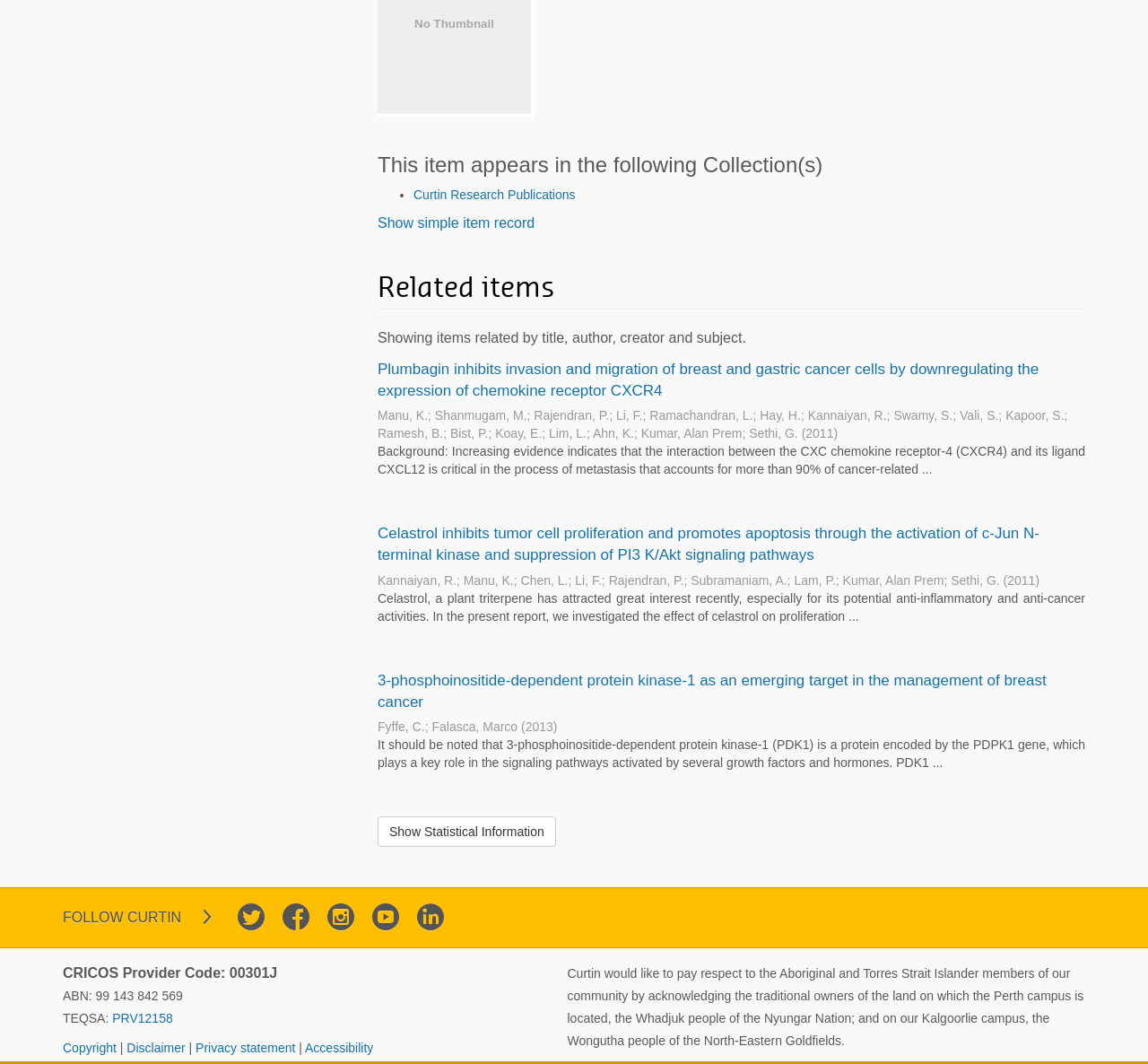Could you provide the bounding box coordinates for the portion of the screen to click to complete this instruction: "Show simple item record"?

[0.329, 0.202, 0.466, 0.217]